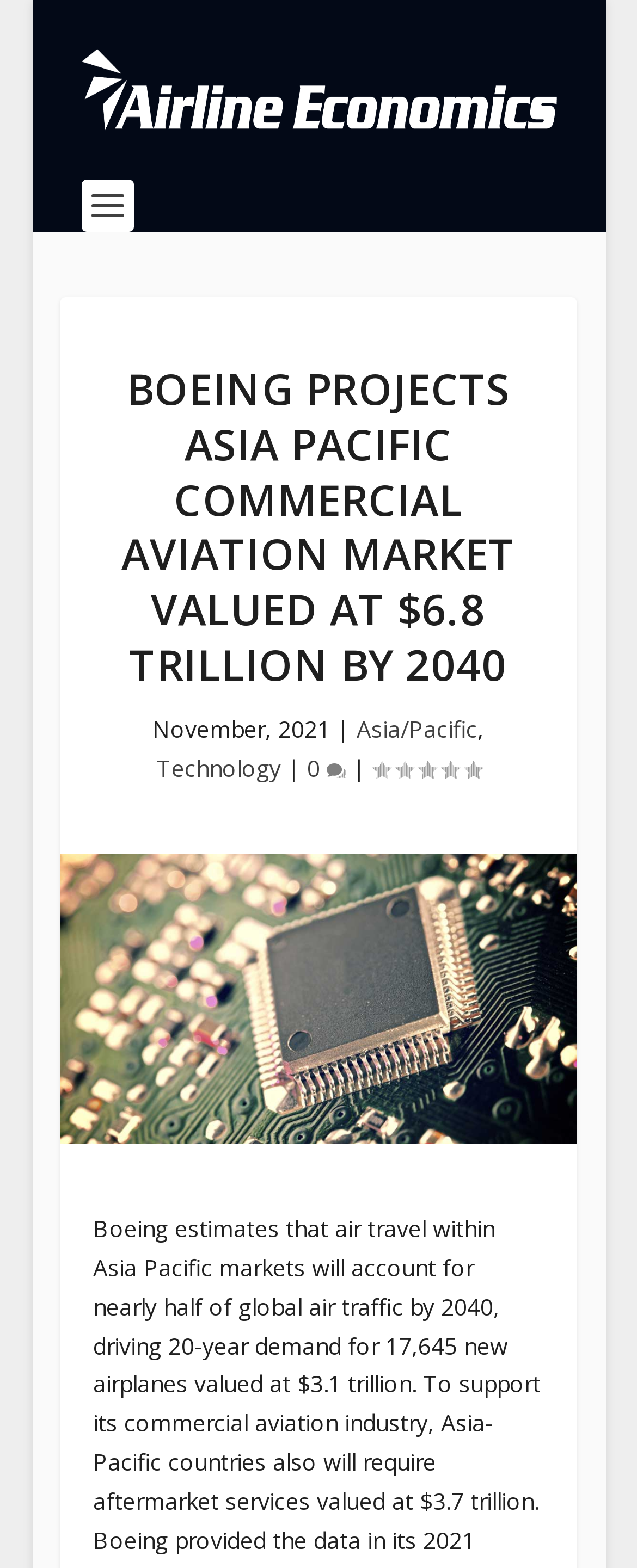Determine the bounding box coordinates for the HTML element mentioned in the following description: "0". The coordinates should be a list of four floats ranging from 0 to 1, represented as [left, top, right, bottom].

[0.482, 0.479, 0.544, 0.499]